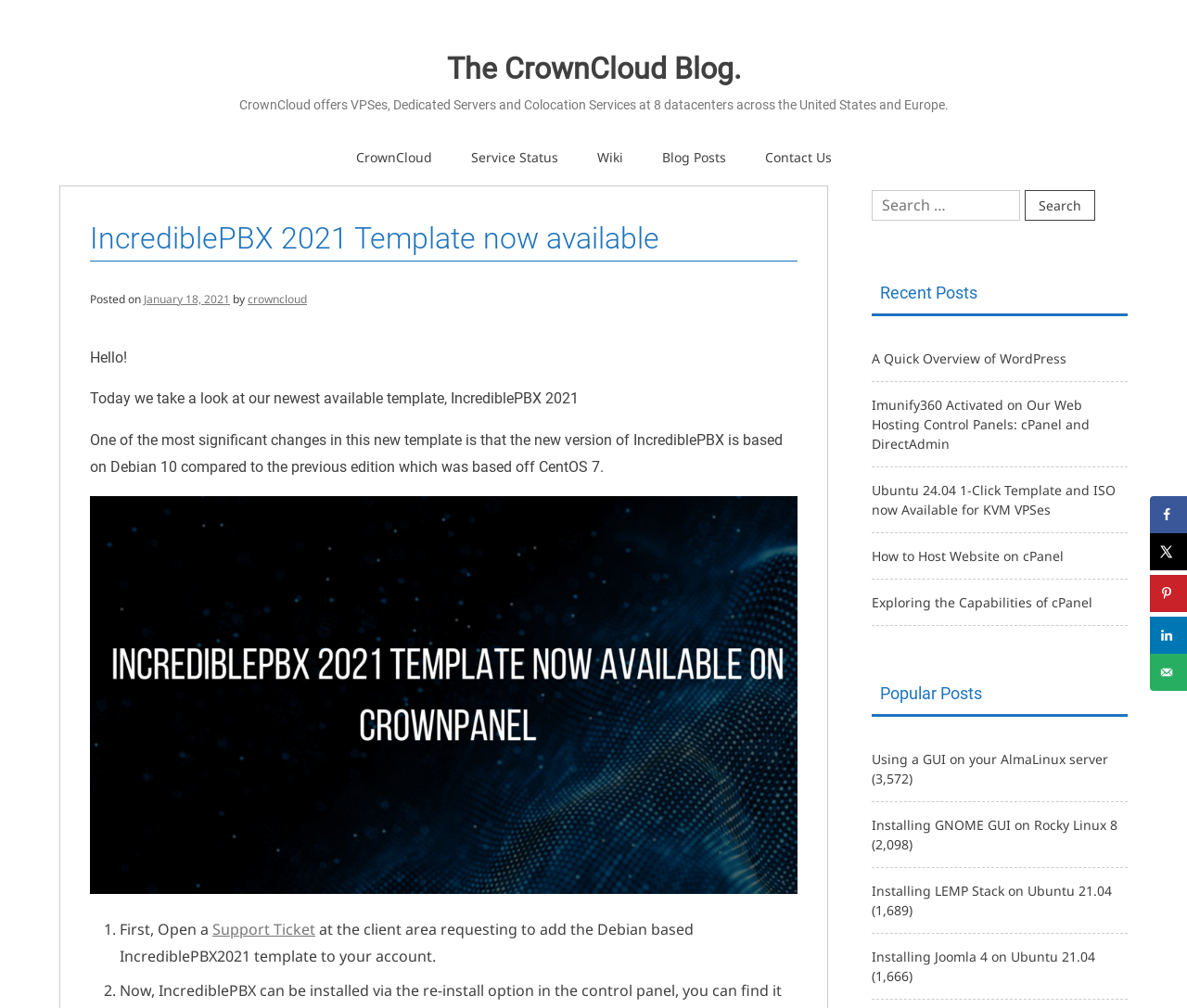What is the operating system used in the previous edition of IncrediblePBX?
Provide a well-explained and detailed answer to the question.

I determined the answer by reading the text in the blog post, which states 'One of the most significant changes in this new template is that the new version of IncrediblePBX is based on Debian 10 compared to the previous edition which was based off CentOS 7.' This suggests that the operating system used in the previous edition of IncrediblePBX is CentOS 7.